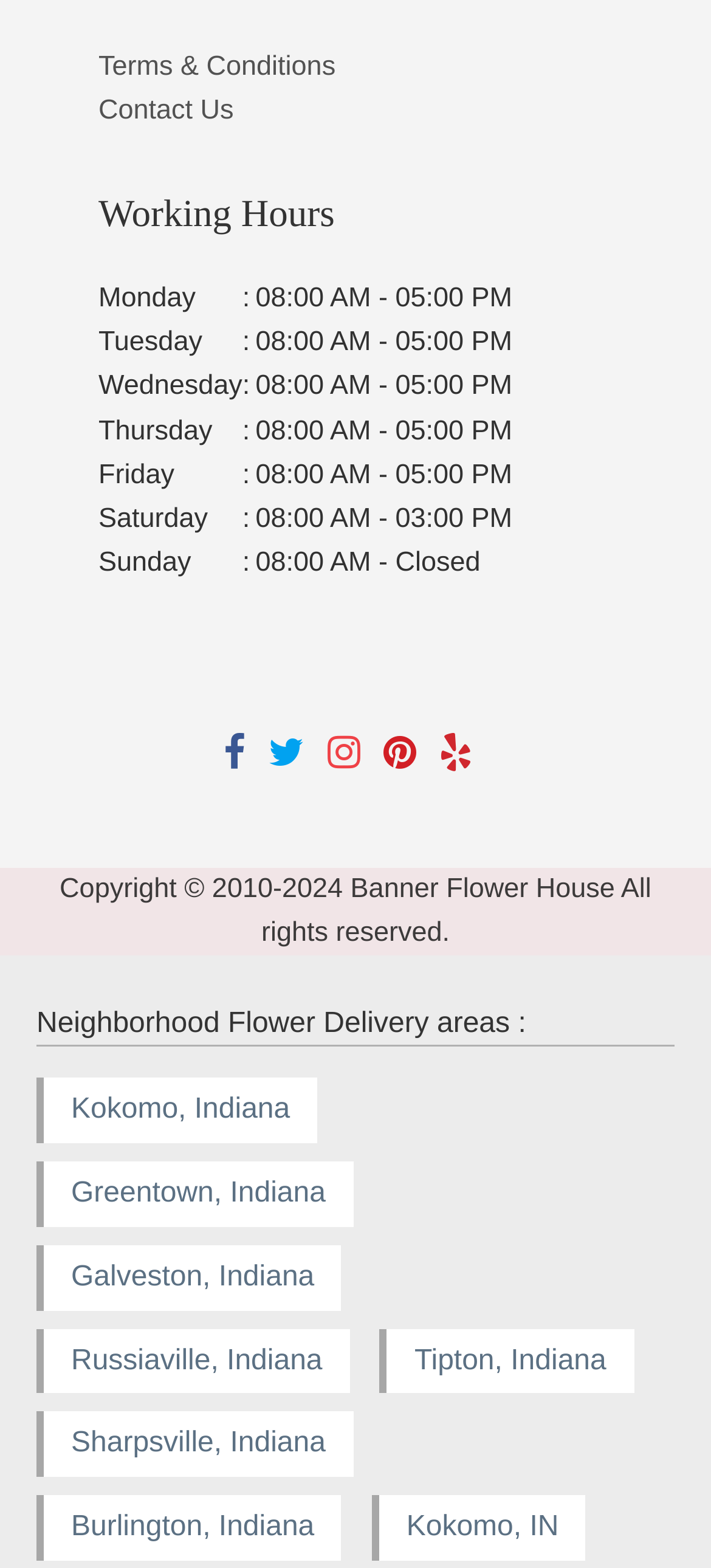What is the working hour difference between Saturday and Sunday?
Give a detailed explanation using the information visible in the image.

I compared the working hours for Saturday and Sunday in the table under the 'Working Hours' heading, and found that Saturday has a time range of 08:00 AM - 03:00 PM, while Sunday is listed as '08:00 AM - Closed', indicating that the store is closed on Sundays.